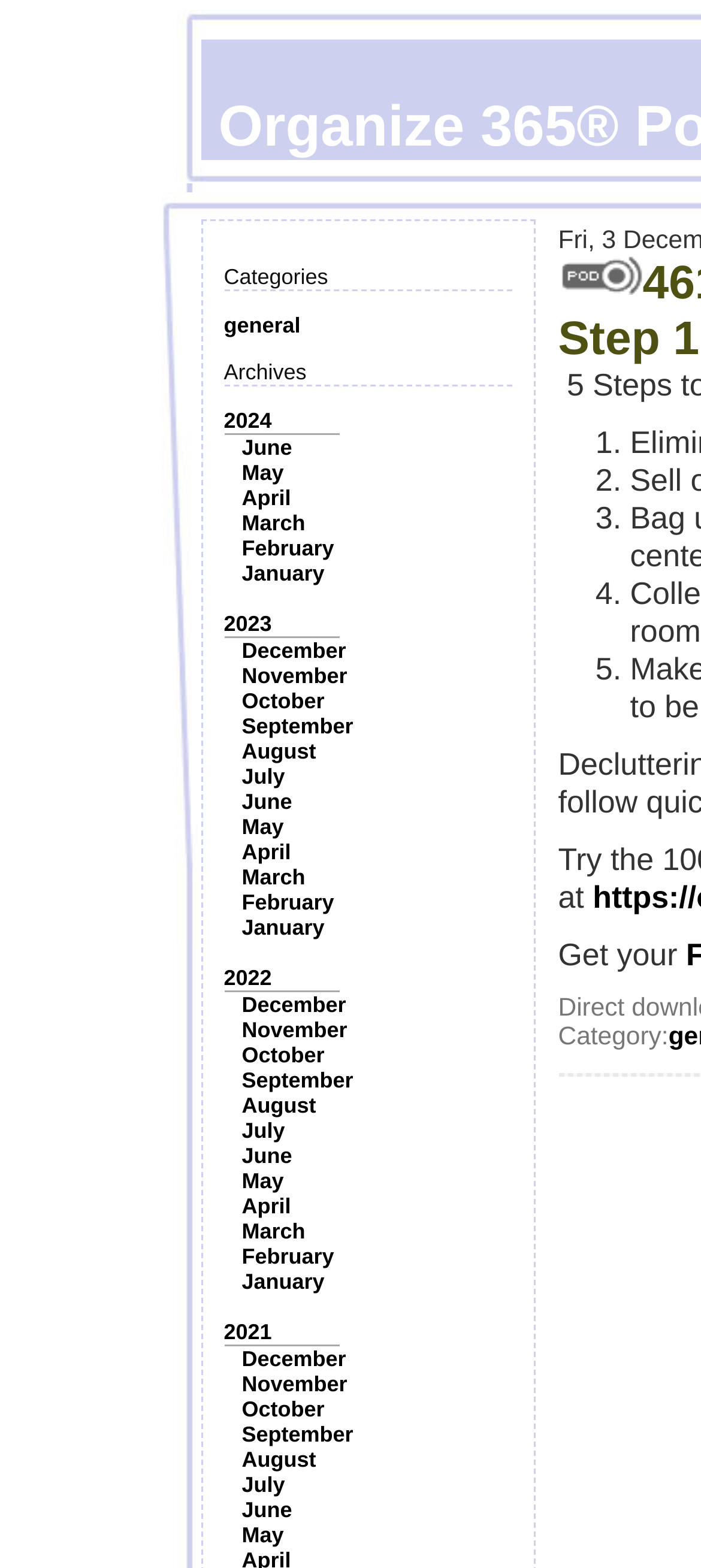Provide a short answer to the following question with just one word or phrase: What is the text above the image on the right side of the webpage?

Get your